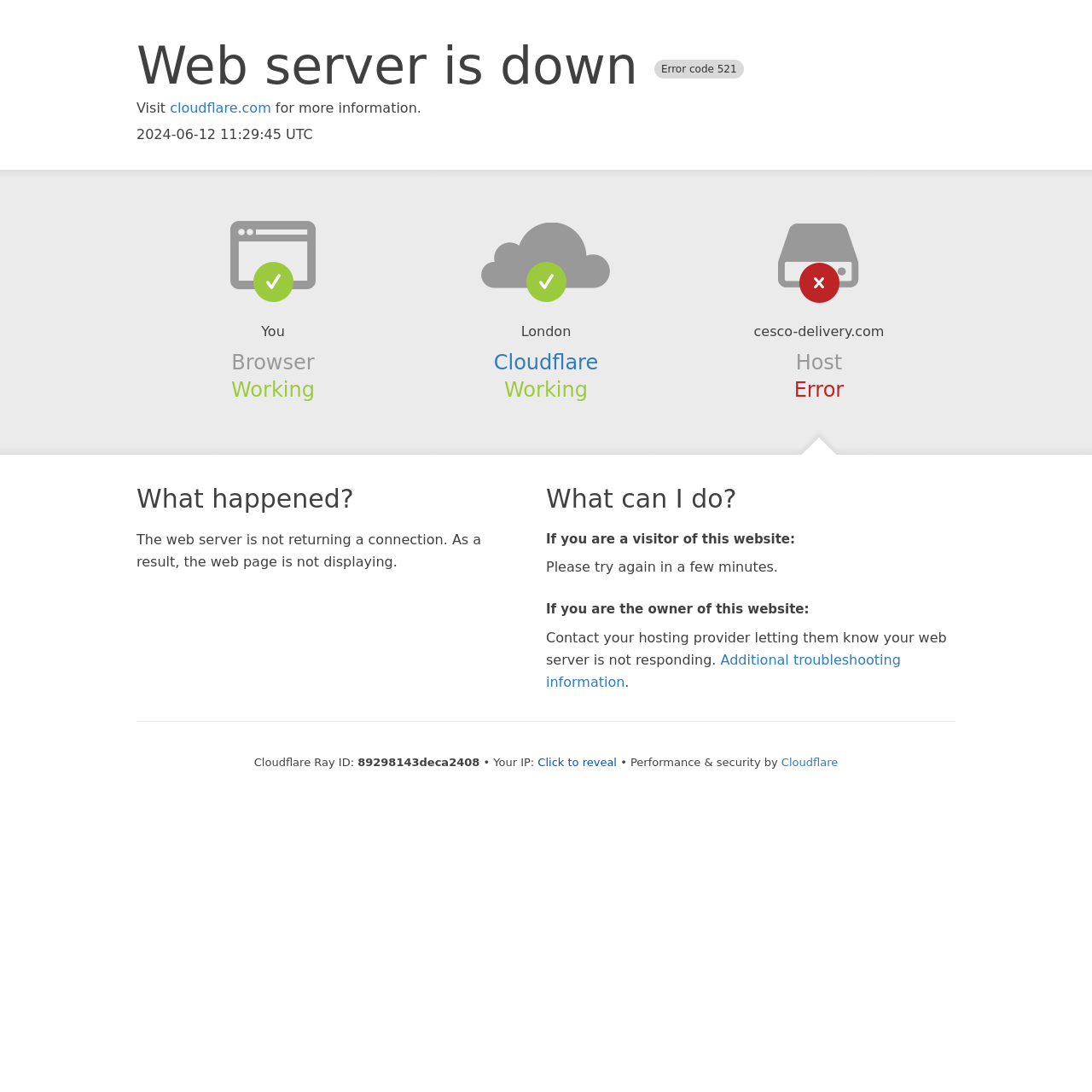Respond to the question below with a single word or phrase: What should the owner of the website do?

Contact hosting provider